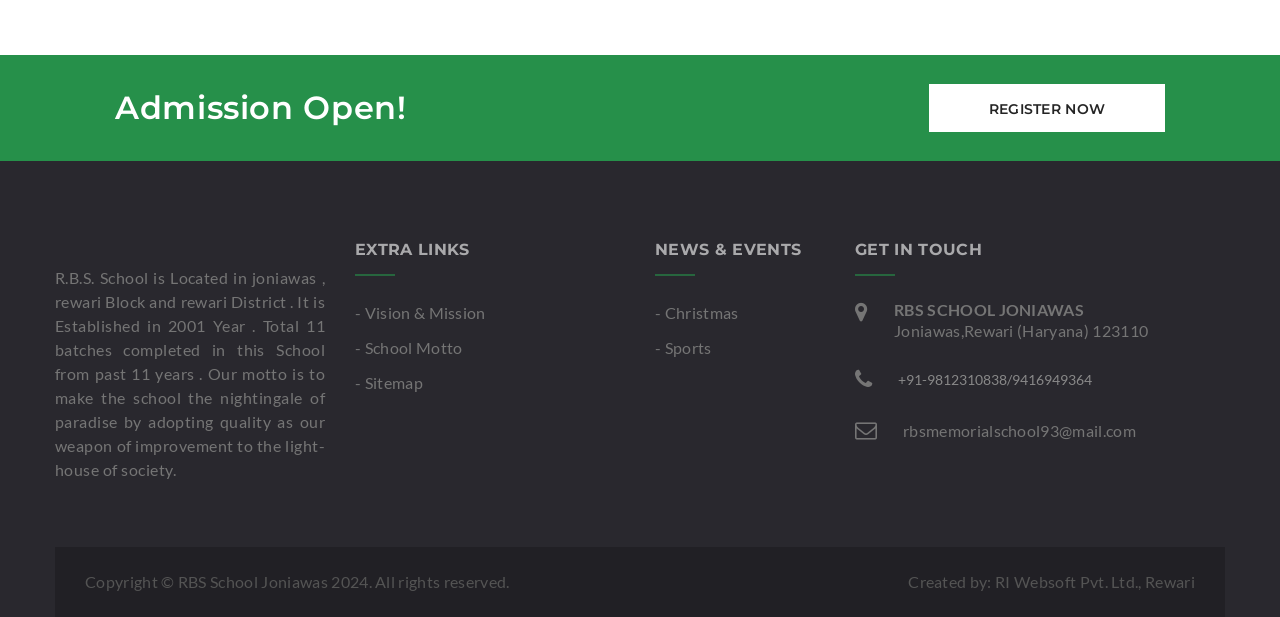Indicate the bounding box coordinates of the element that must be clicked to execute the instruction: "check christmas news". The coordinates should be given as four float numbers between 0 and 1, i.e., [left, top, right, bottom].

[0.512, 0.491, 0.577, 0.522]